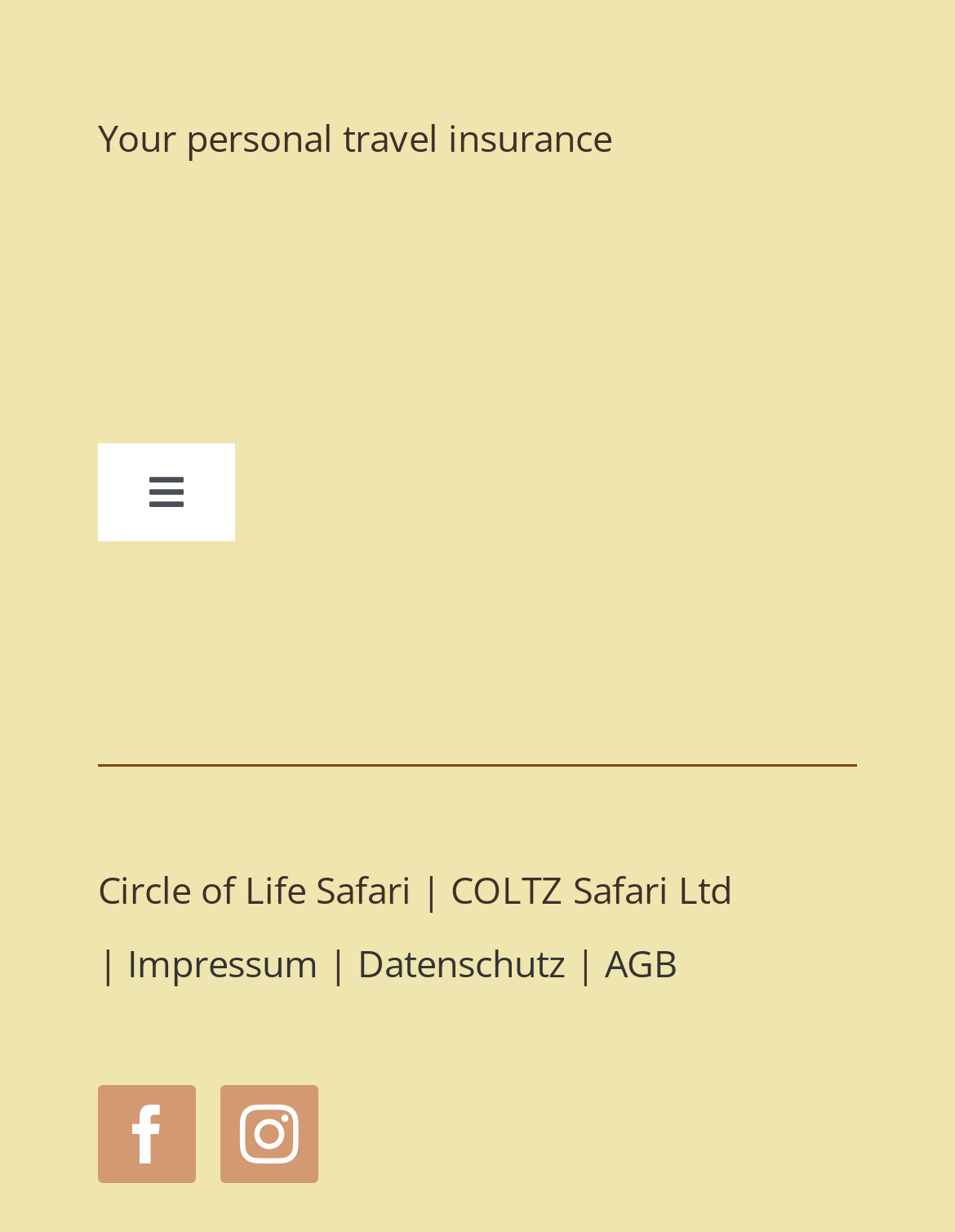What is the first menu item?
Provide an in-depth and detailed answer to the question.

I looked at the navigation element with the text 'Main Menu EN' and found a link element with the text 'HOME' as the first menu item.